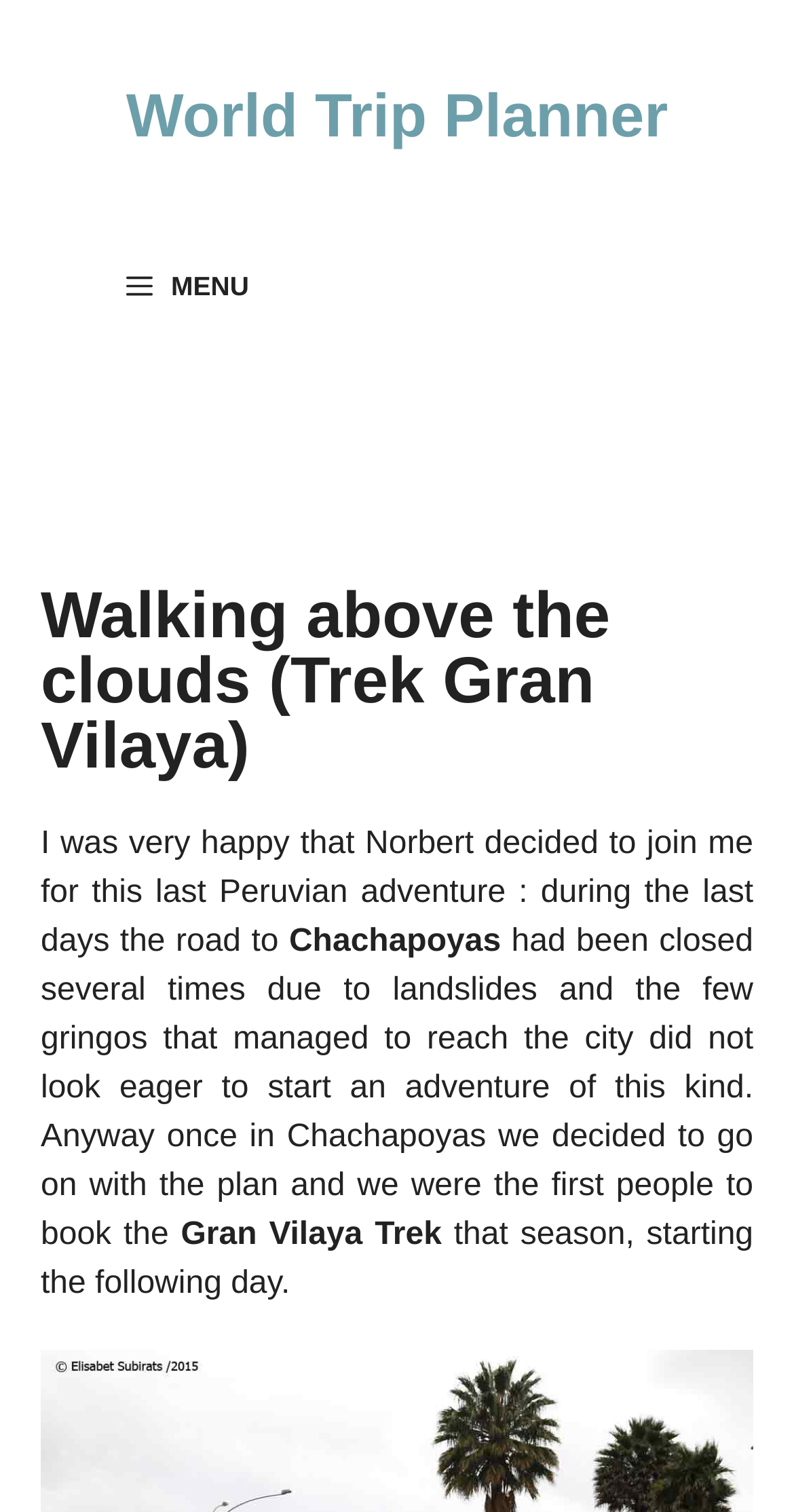Utilize the information from the image to answer the question in detail:
What is the name of the trek?

I determined the answer by looking at the heading element 'Walking above the clouds (Trek Gran Vilaya)' and the text 'we were the first people to book the Gran Vilaya Trek that season' which indicates that the trek being referred to is the Gran Vilaya Trek.